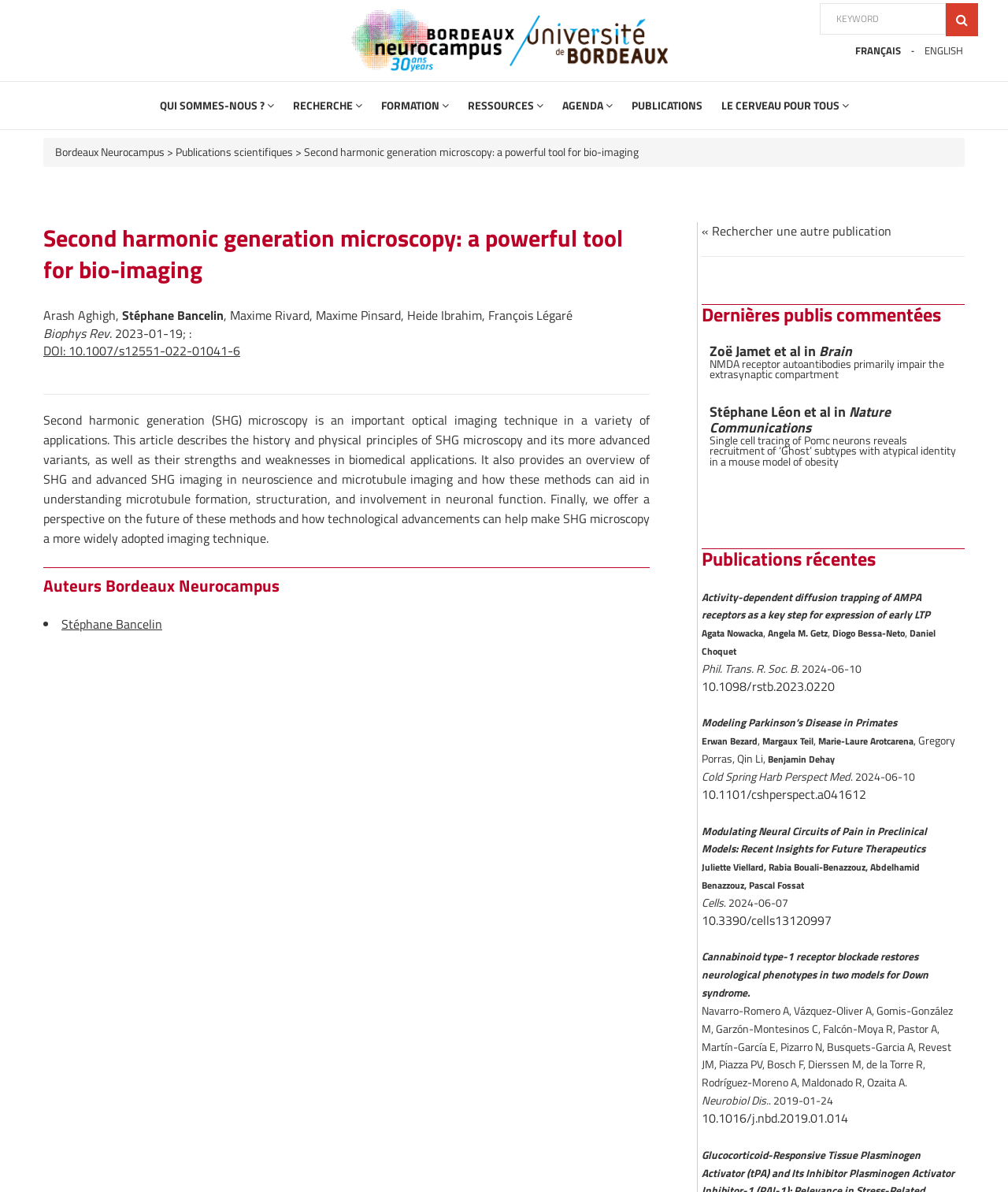Determine the coordinates of the bounding box for the clickable area needed to execute this instruction: "View publications".

[0.626, 0.082, 0.696, 0.095]